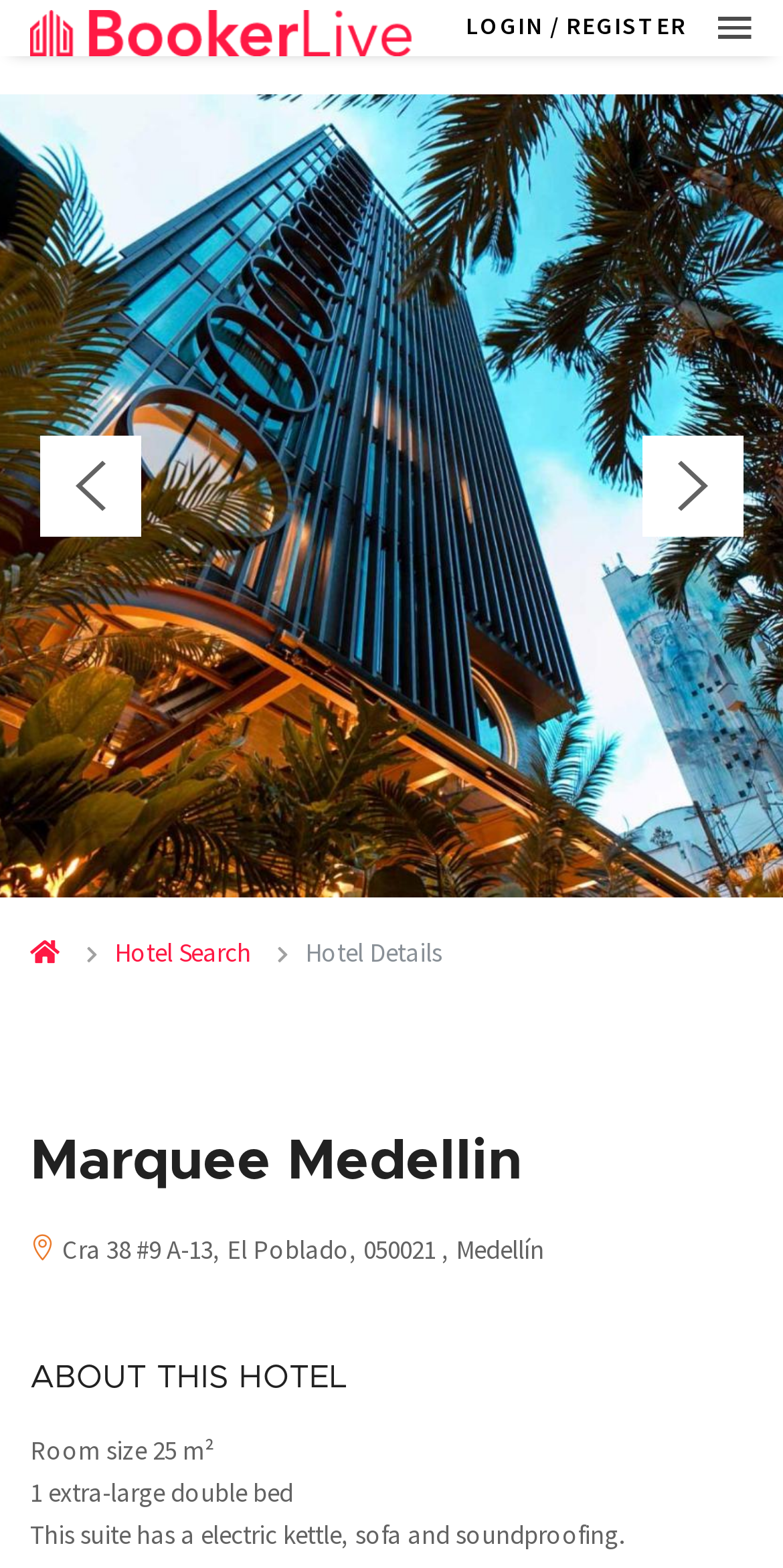Based on the image, provide a detailed and complete answer to the question: 
What is the name of the hotel?

The name of the hotel can be found in the heading element at the top of the webpage, which reads 'Marquee Medellin'.